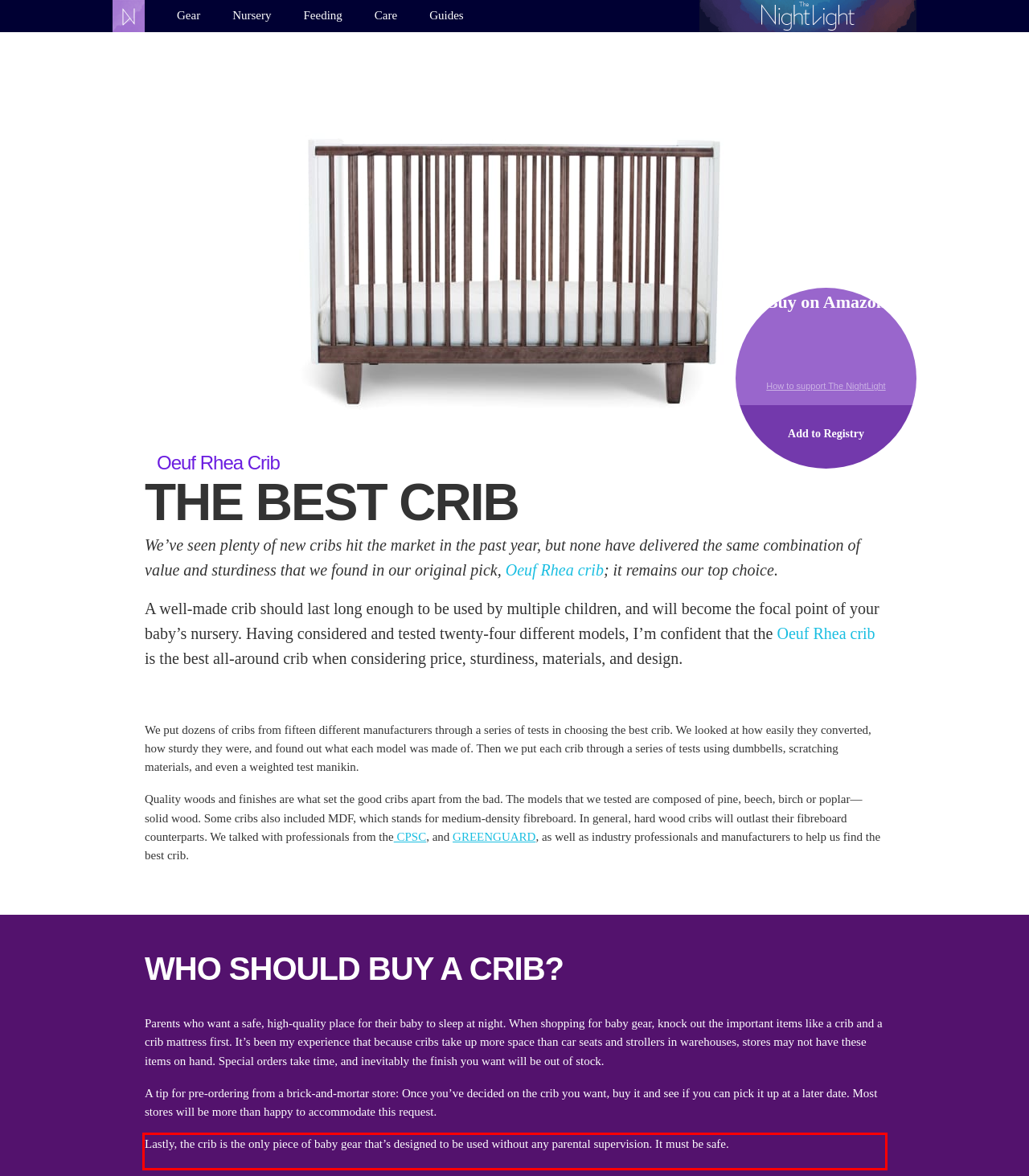Using the provided webpage screenshot, recognize the text content in the area marked by the red bounding box.

Lastly, the crib is the only piece of baby gear that’s designed to be used without any parental supervision. It must be safe.